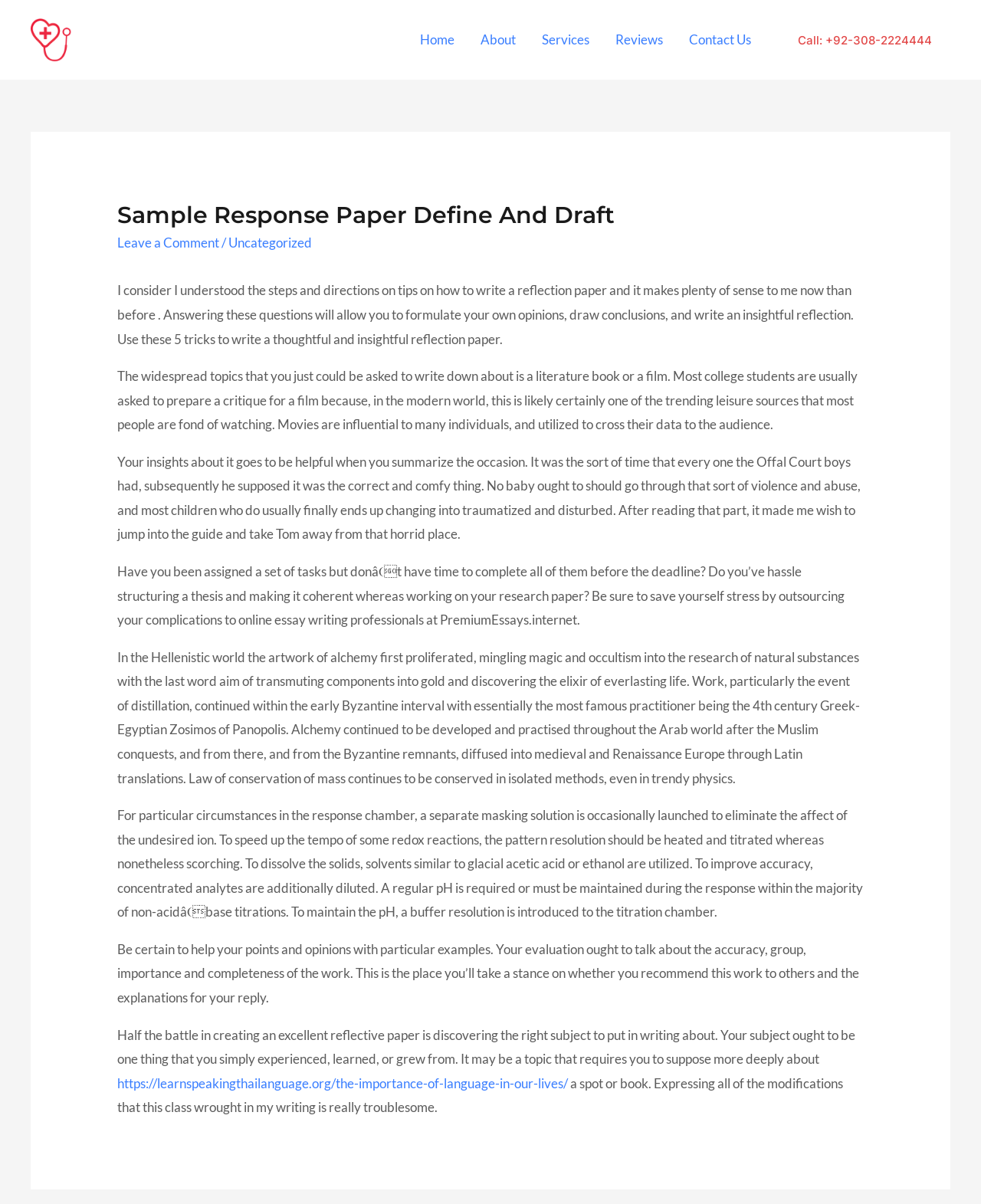Please extract and provide the main headline of the webpage.

Sample Response Paper Define And Draft